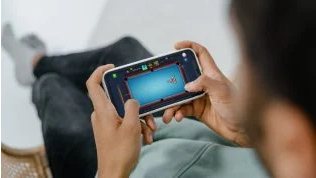Offer a detailed explanation of the image.

The image depicts a person comfortably seated, engaged in playing a mobile game on their smartphone. The player’s hands are gripping the device, indicating active participation in the game. The screen displays a colorful gameplay scene, likely a pool game, where the player is aiming to strike the cue ball accurately. The setting is casual, with the individual wearing a cozy garment, suggesting a relaxed atmosphere perfect for gaming. This moment captures the essence of mobile gaming's accessibility and enjoyment, highlighting how technology allows for engaging leisure activities anywhere, at any time.